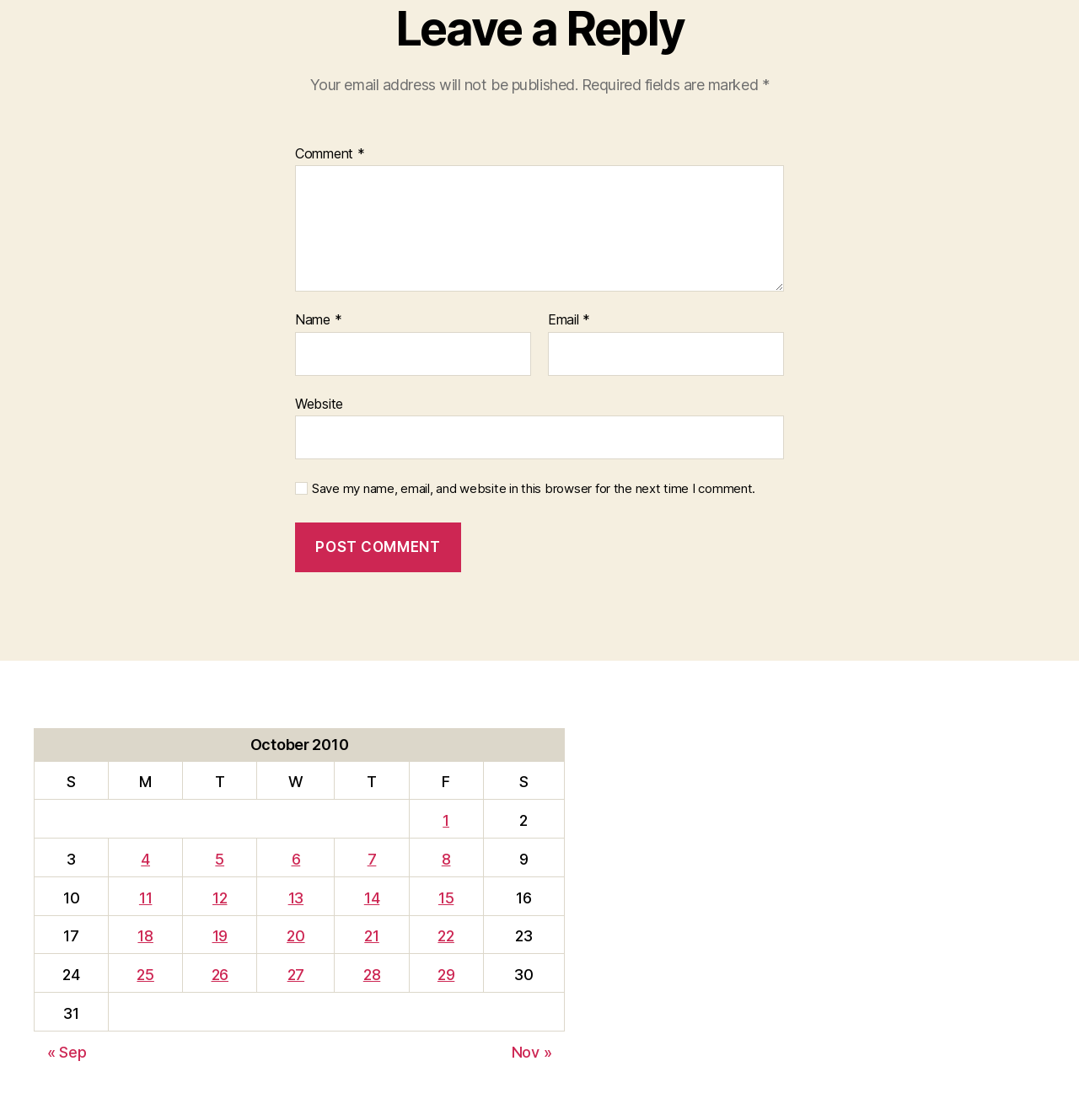Please provide a comprehensive answer to the question below using the information from the image: What is the purpose of the checkbox in the 'Leave a Reply' form?

The checkbox in the 'Leave a Reply' form allows users to save their name, email, and website in the browser for the next time they comment, so they don't have to input this information again.